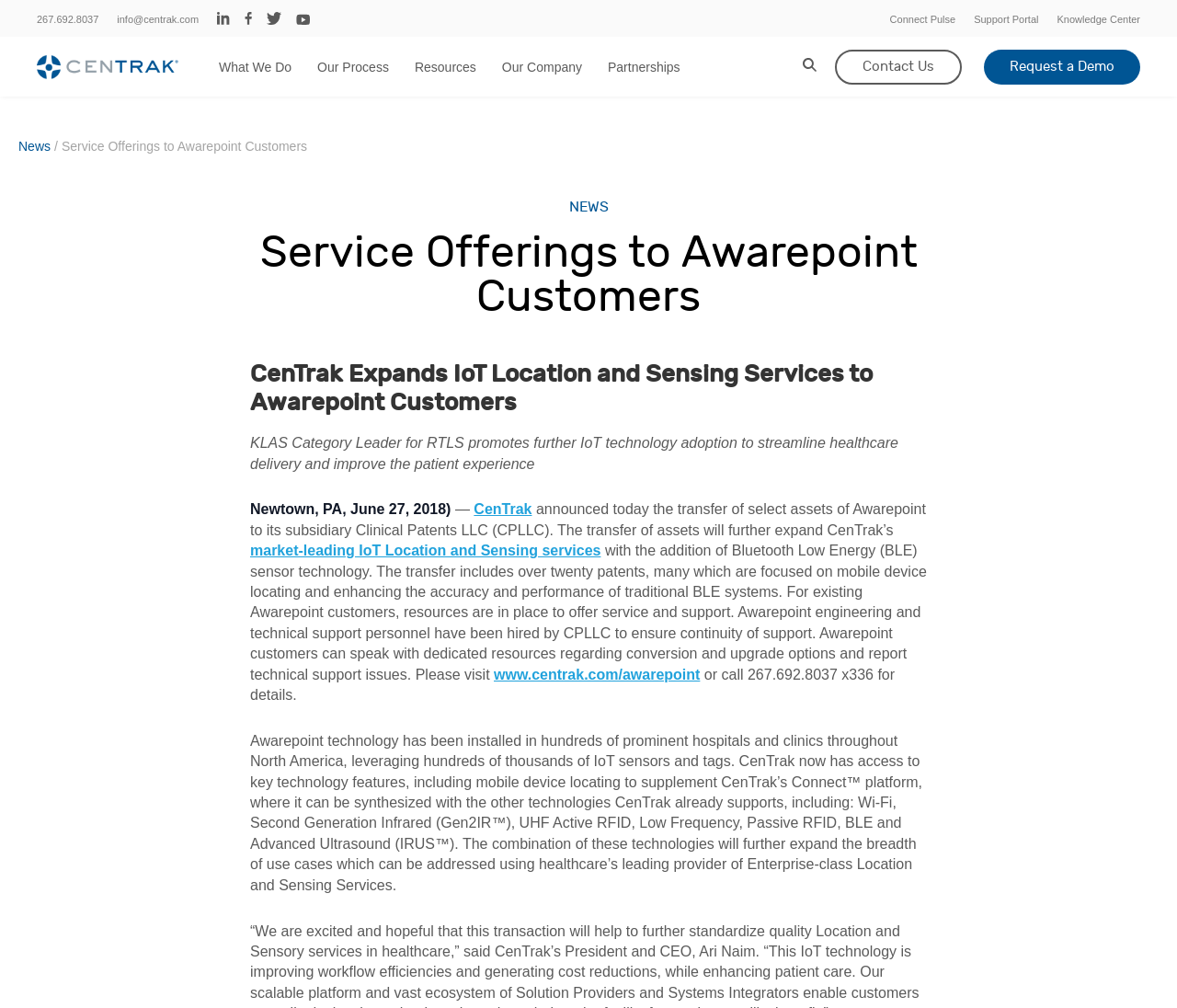Please find the bounding box coordinates of the element that needs to be clicked to perform the following instruction: "Click the HOME link". The bounding box coordinates should be four float numbers between 0 and 1, represented as [left, top, right, bottom].

None